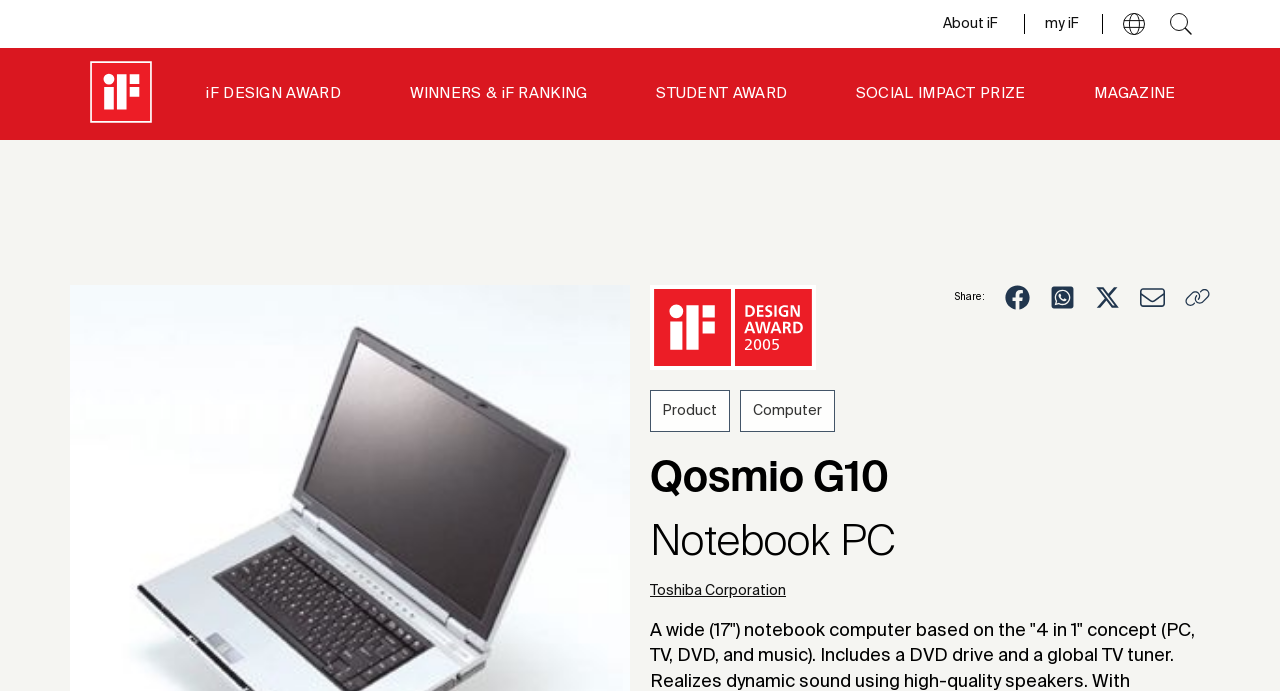What is the name of the award?
Using the image as a reference, answer with just one word or a short phrase.

iF DESIGN AWARD